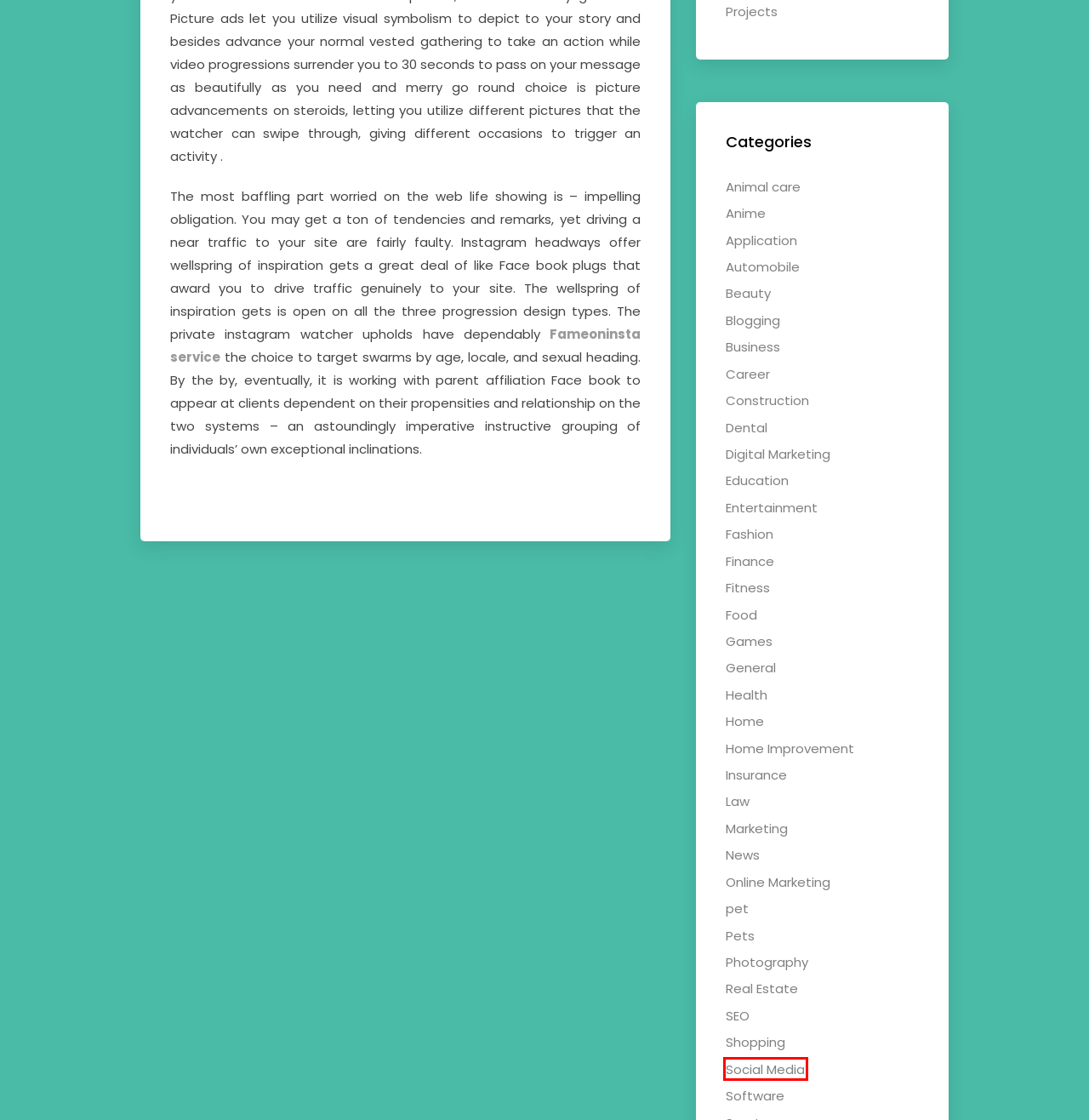You have a screenshot of a webpage where a red bounding box highlights a specific UI element. Identify the description that best matches the resulting webpage after the highlighted element is clicked. The choices are:
A. Home Improvement – Ratio Interpretation
B. General – Ratio Interpretation
C. Social Media – Ratio Interpretation
D. Blogging – Ratio Interpretation
E. Application – Ratio Interpretation
F. Food – Ratio Interpretation
G. Construction – Ratio Interpretation
H. Dental – Ratio Interpretation

C